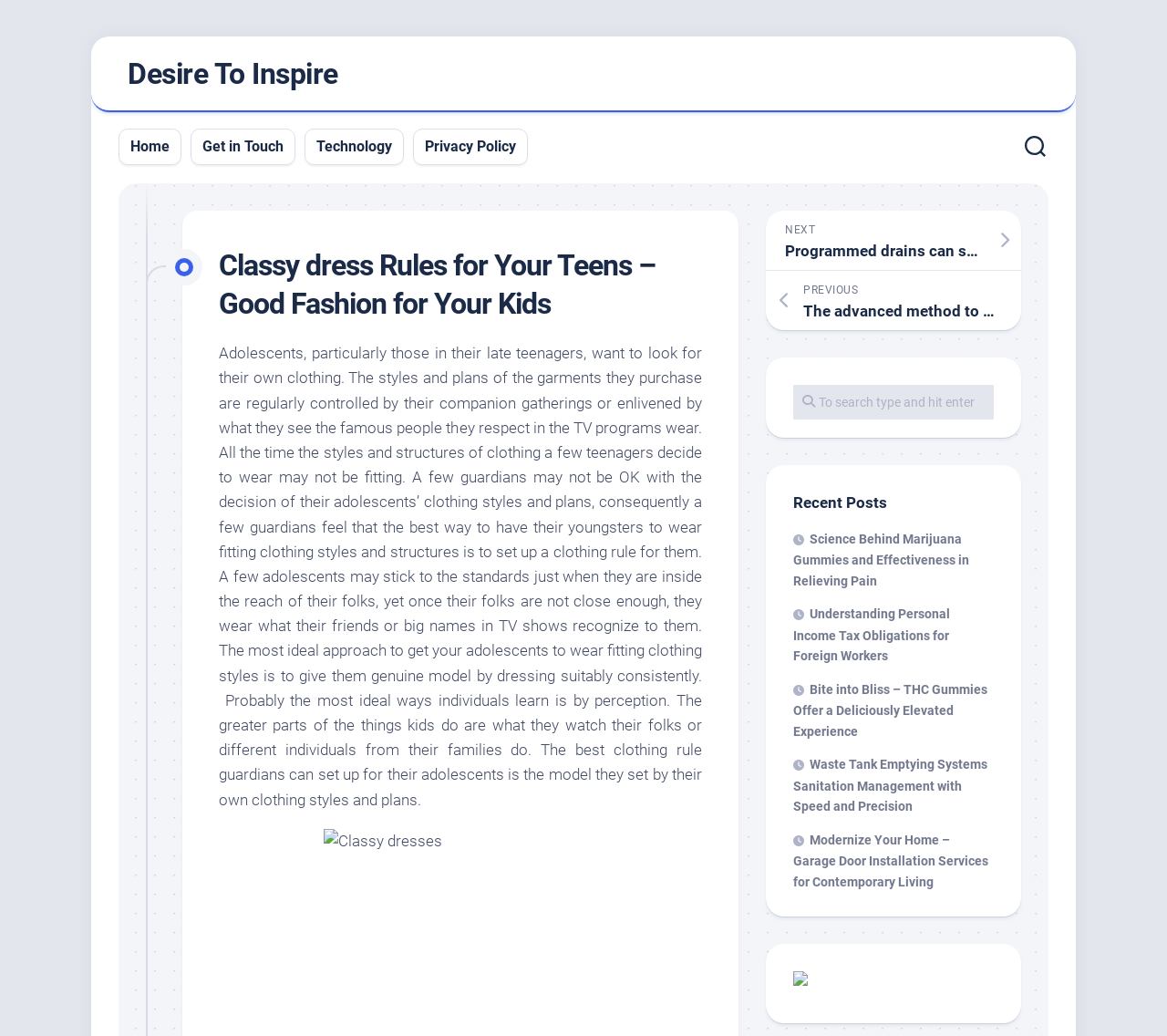What is the purpose of the button at the top right corner? From the image, respond with a single word or brief phrase.

Unknown